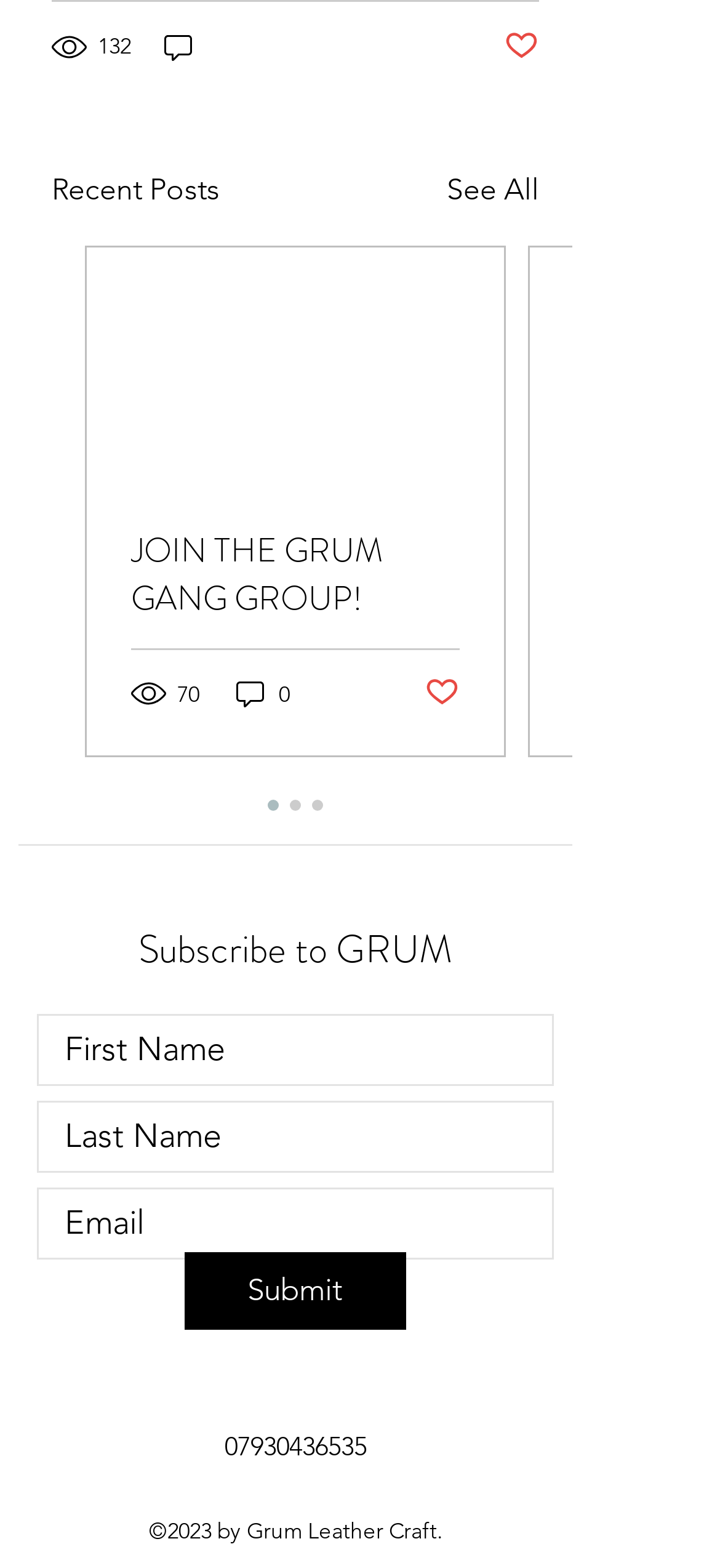Determine the bounding box for the described HTML element: "Student Exchange". Ensure the coordinates are four float numbers between 0 and 1 in the format [left, top, right, bottom].

None